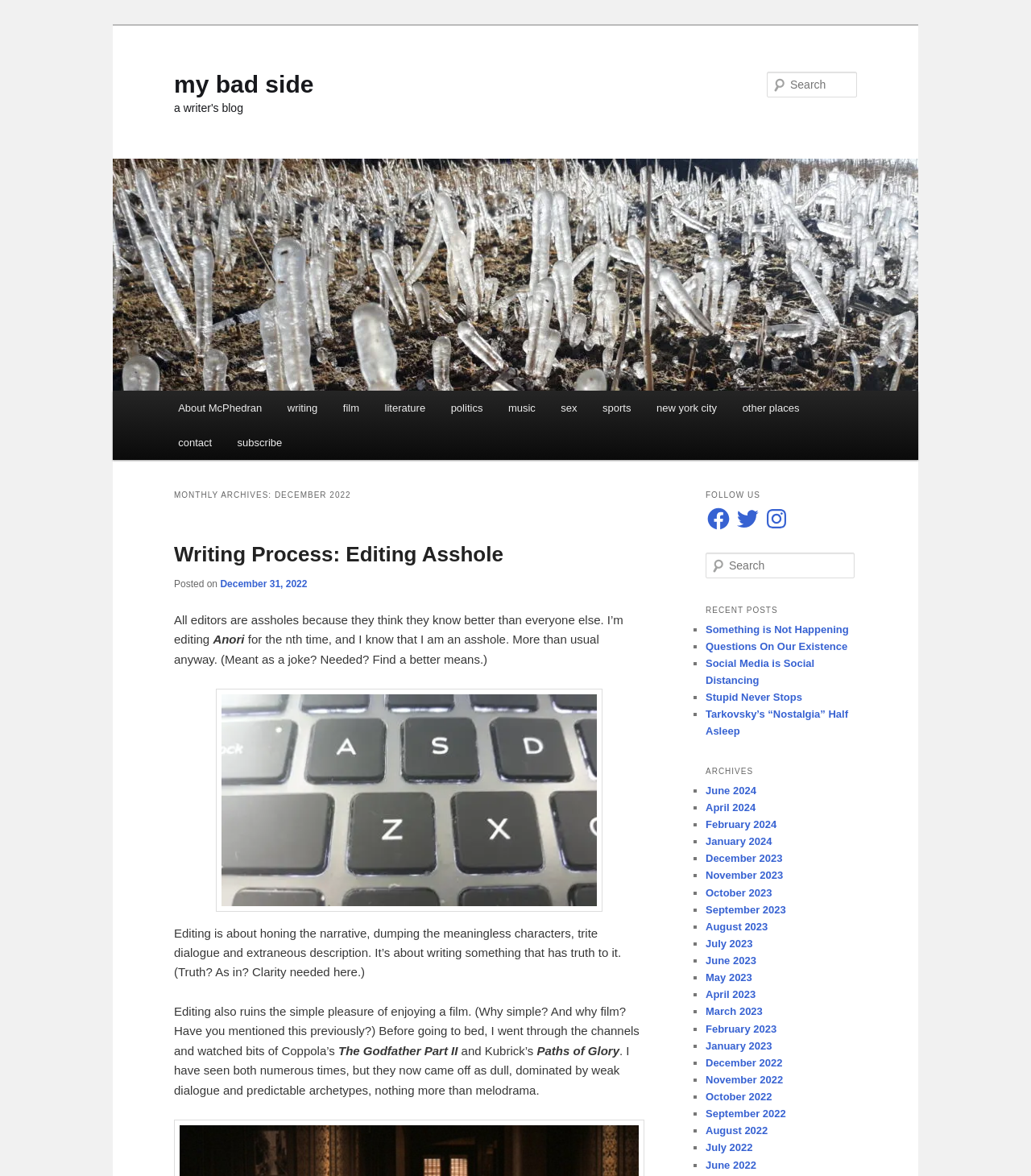Identify the coordinates of the bounding box for the element described below: "parent_node: Search name="s" placeholder="Search"". Return the coordinates as four float numbers between 0 and 1: [left, top, right, bottom].

[0.684, 0.47, 0.829, 0.492]